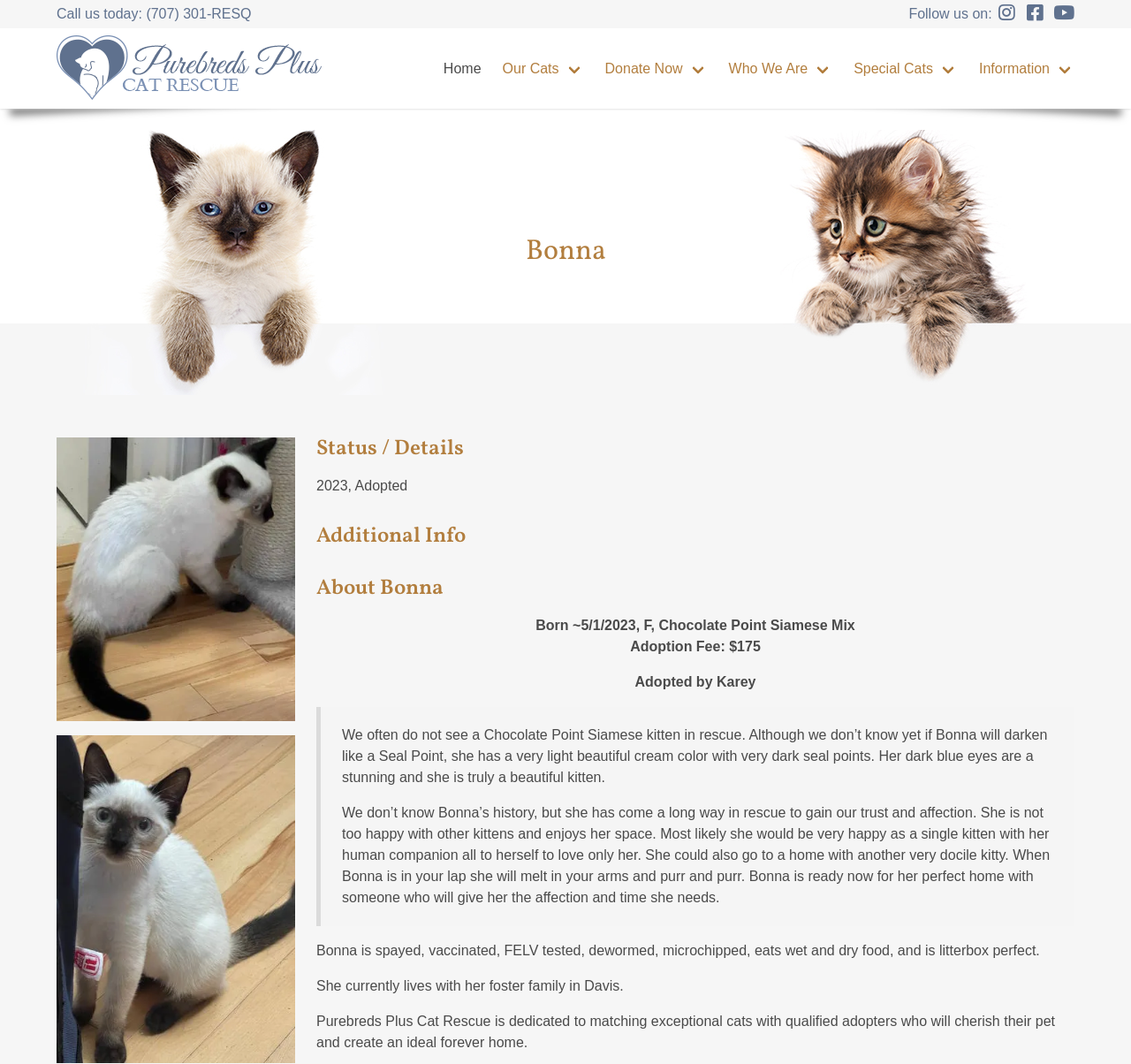Articulate a complete and detailed caption of the webpage elements.

This webpage is about a cat named Bonna, a Chocolate Point Siamese Mix, available for adoption through Purebreds Plus Cat Rescue. At the top of the page, there is a navigation menu with links to "Home", "Our Cats", "Donate Now", "Who We Are", "Special Cats", and "Information". Below the navigation menu, there is a heading with the name "Bonna" and two images of the cat, one above the other.

To the right of the images, there is a section with details about Bonna's status, including her adoption status, birthdate, and adoption fee. Below this section, there is a blockquote with a description of Bonna's personality, behavior, and preferences. The text describes her as a beautiful kitten with a light cream color and dark seal points, who enjoys human affection and would thrive as a single kitten or with a very docile companion.

Further down the page, there are additional details about Bonna's health, including her vaccination status, spaying, and microchipping. The text also mentions that she lives with her foster family in Davis and that Purebreds Plus Cat Rescue is dedicated to finding her a forever home.

At the very top of the page, there are two lines of text: "Call us today: (707) 301-RESQ" and "Follow us on:", followed by three social media links.